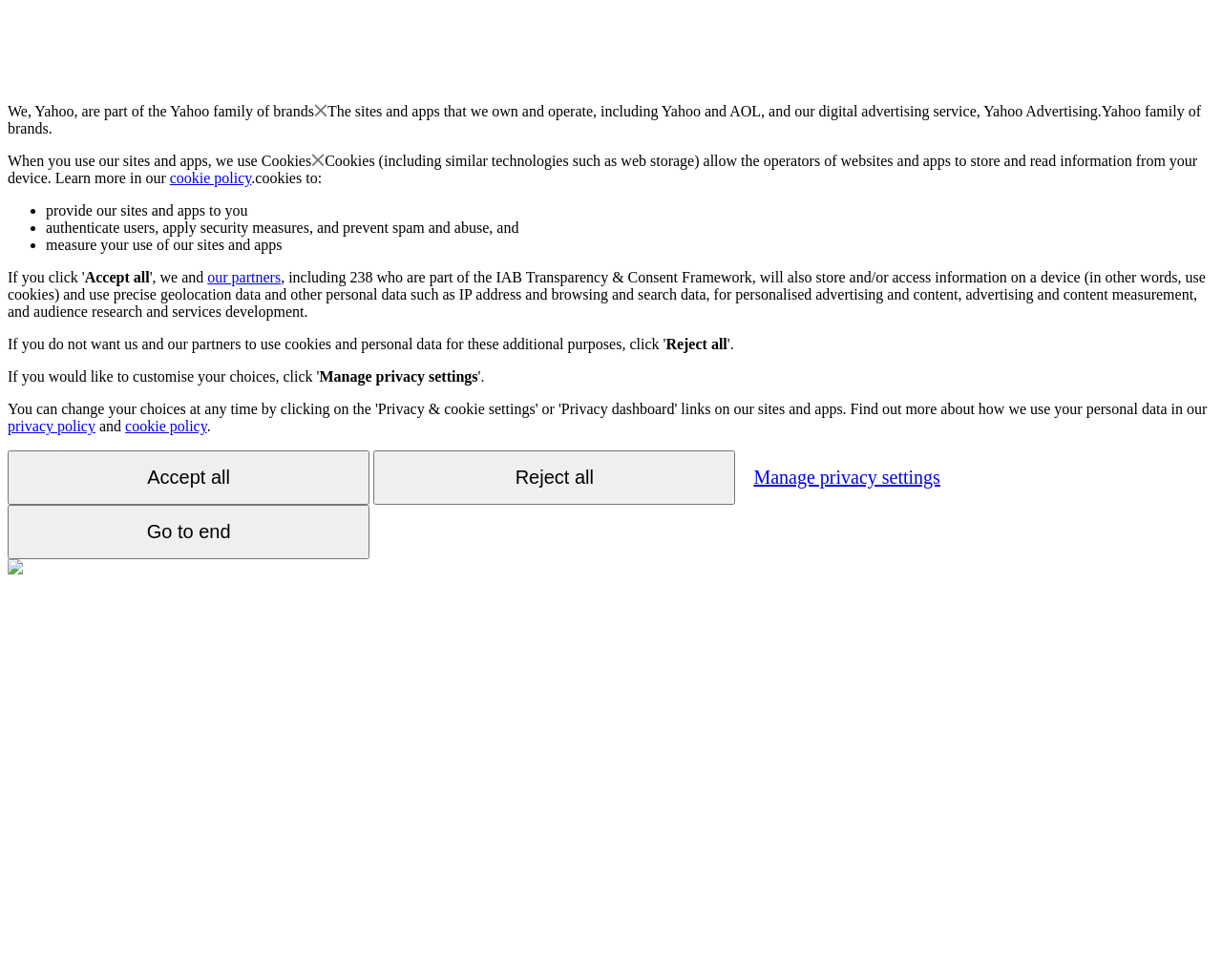Pinpoint the bounding box coordinates of the clickable area needed to execute the instruction: "Click the 'Manage privacy settings' button". The coordinates should be specified as four float numbers between 0 and 1, i.e., [left, top, right, bottom].

[0.261, 0.376, 0.391, 0.392]